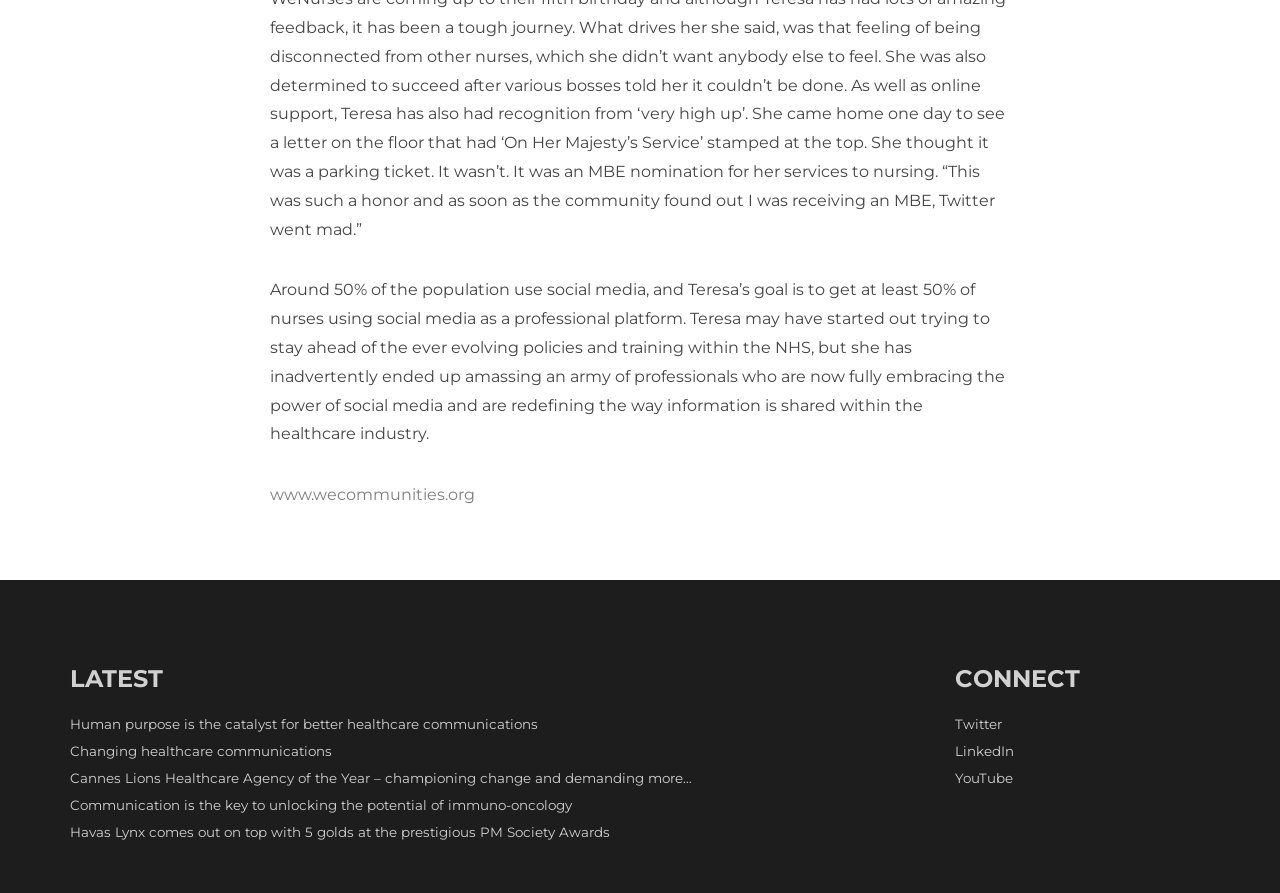How many links are under the 'LATEST' heading?
Please look at the screenshot and answer in one word or a short phrase.

5